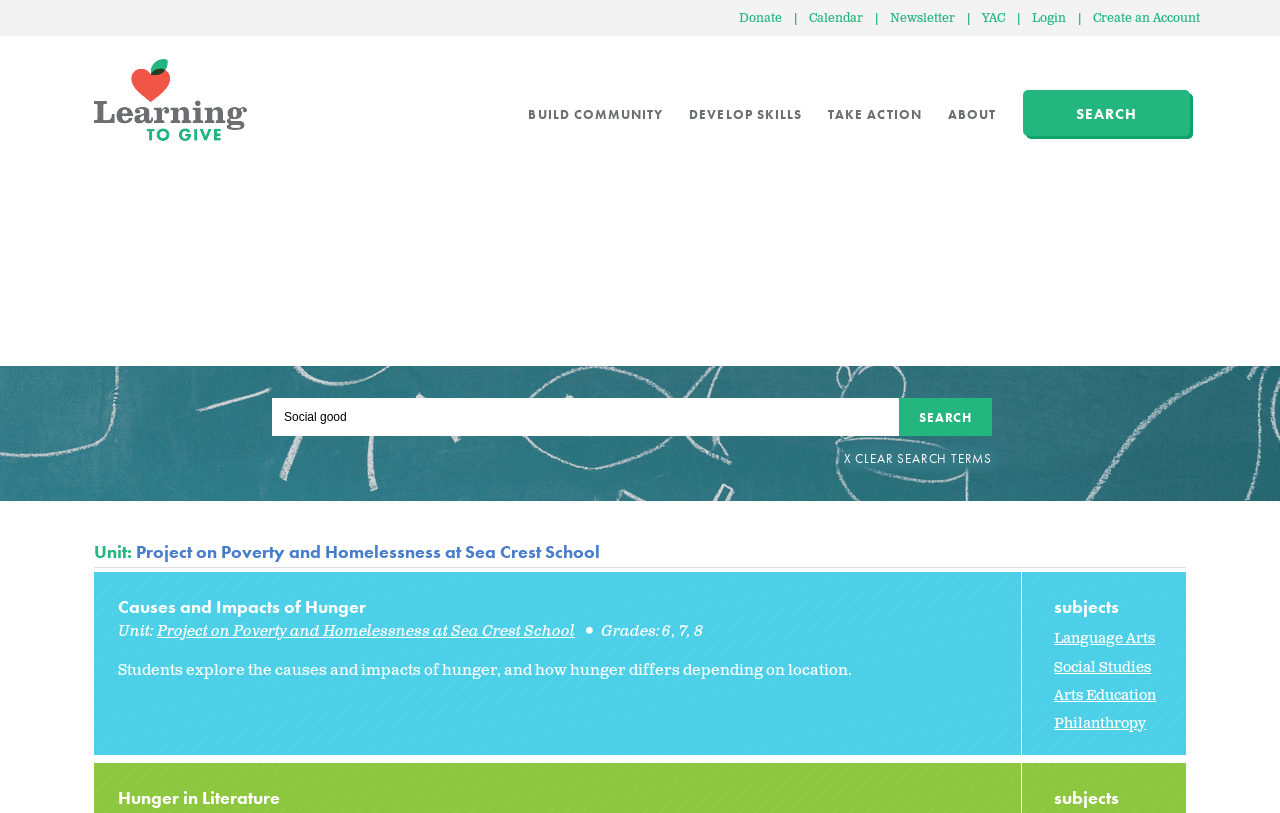Explain the webpage in detail, including its primary components.

The webpage is a lesson finder page on the "Learning to Give" website. At the top, there is a navigation bar with links to "Donate", "Calendar", "Newsletter", "YAC", "Login", and "Create an Account". Below the navigation bar, there is a prominent link to "Learning to Give" and a set of links to different sections of the website, including "BUILD COMMUNITY", "DEVELOP SKILLS", "TAKE ACTION", and "ABOUT".

In the main content area, there is a heading that reads "find a lesson" and a search bar with a "Search" button and a "Clear Search Terms" button. Below the search bar, there is a heading that reads "Unit: Project on Poverty and Homelessness at Sea Crest School". This is followed by an article section that contains information about a lesson on poverty and homelessness.

The article section is divided into several parts. The first part has a heading that reads "Causes and Impacts of Hunger" and contains a link to a related resource. Below this, there is a section that provides information about the lesson, including the unit title, grades, and a brief description of the lesson. There is also a list of subjects related to the lesson, including "Language Arts", "Social Studies", "Arts Education", and "Philanthropy".

Further down the page, there is another section with a heading that reads "Hunger in Literature" and contains a link to a related resource. This section appears to be related to the previous section, but provides more specific information about the topic of hunger in literature.